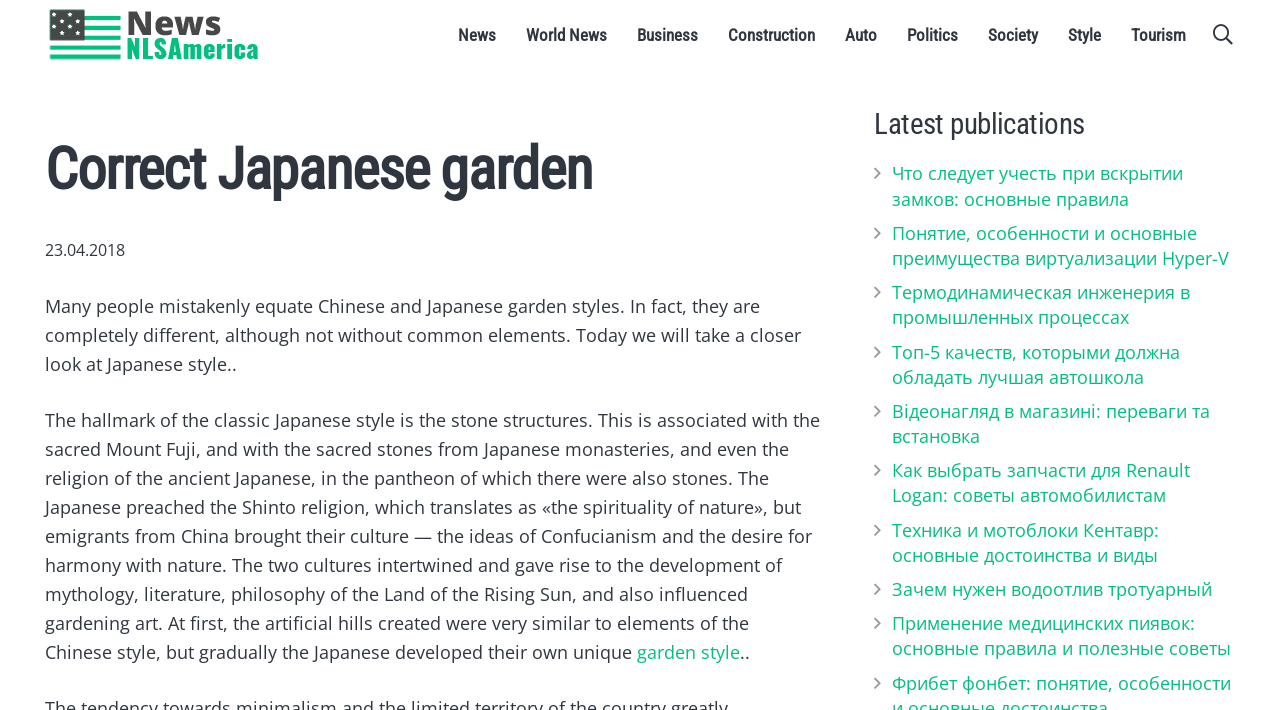What is the text of the webpage's headline?

Correct Japanese garden